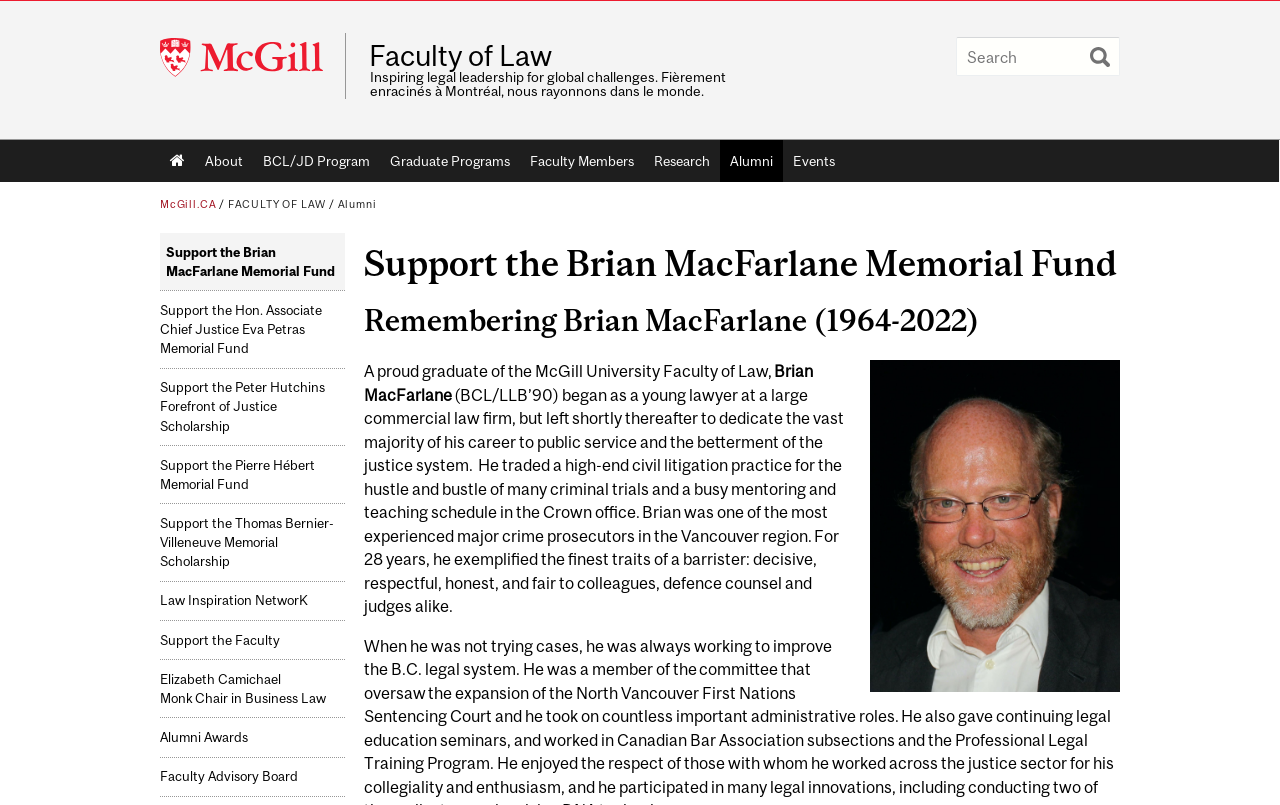Please identify the primary heading on the webpage and return its text.

Support the Brian MacFarlane Memorial Fund